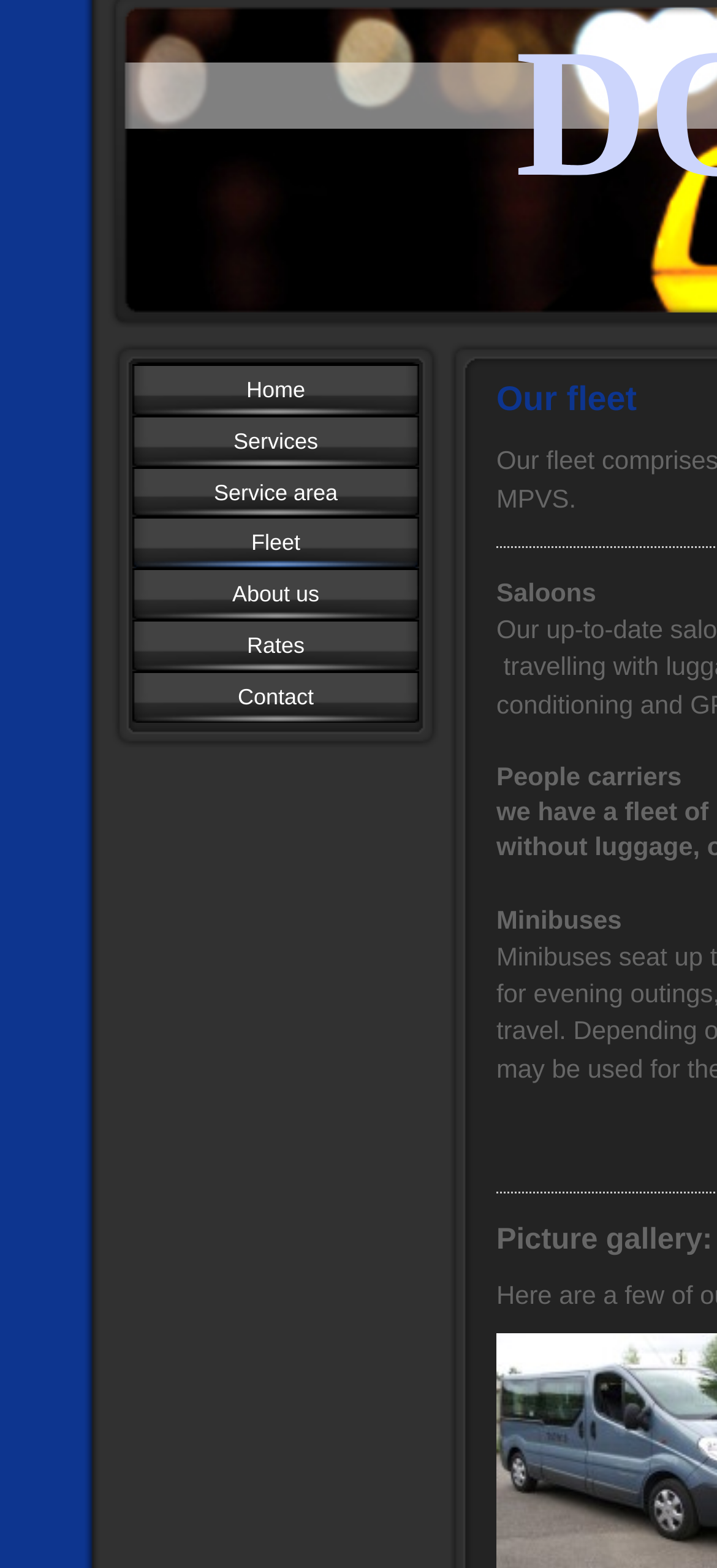Extract the bounding box coordinates for the described element: "Service area". The coordinates should be represented as four float numbers between 0 and 1: [left, top, right, bottom].

[0.185, 0.297, 0.585, 0.33]